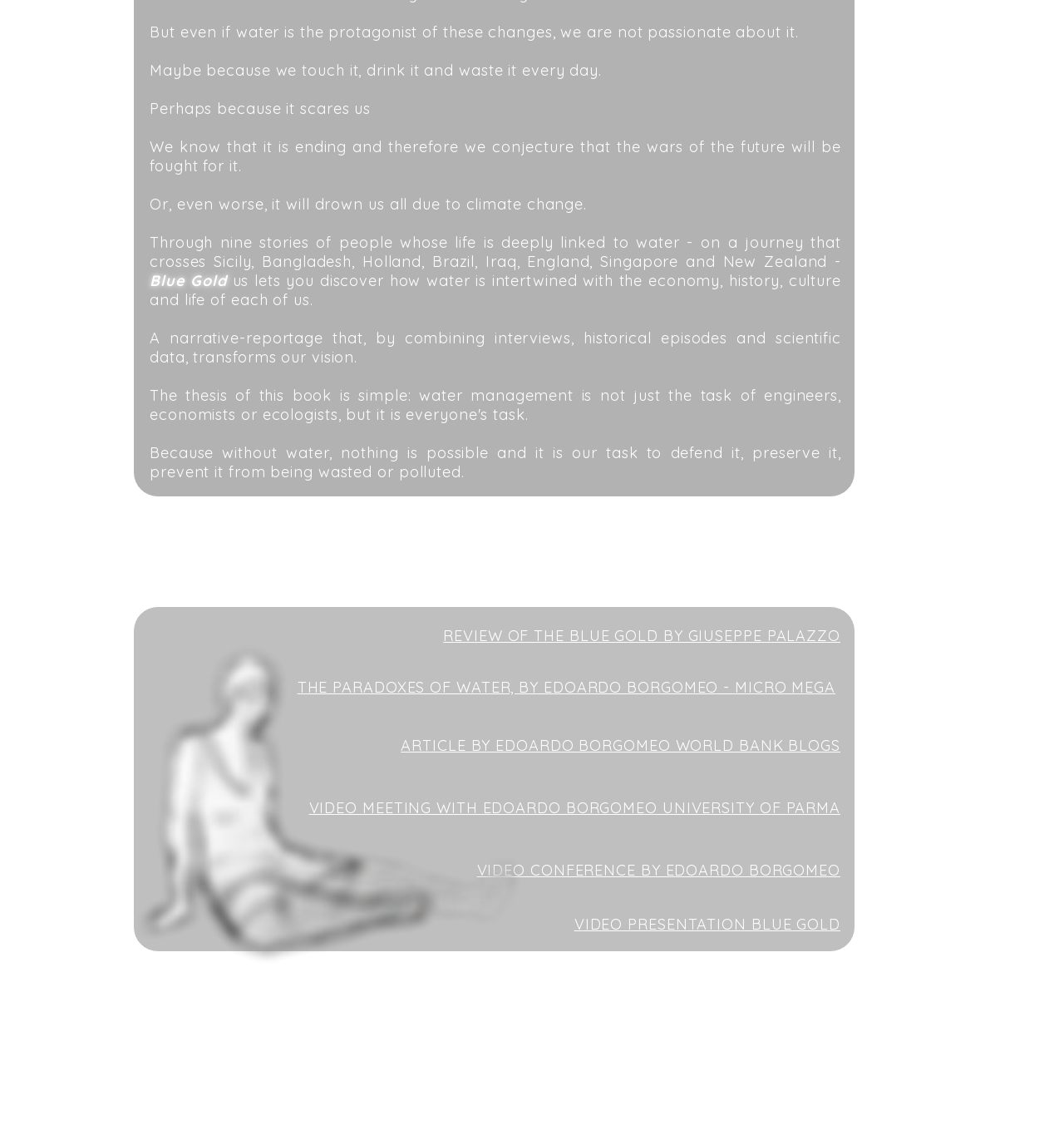Please locate the bounding box coordinates for the element that should be clicked to achieve the following instruction: "Browse all of MBRU Knowledge Repository". Ensure the coordinates are given as four float numbers between 0 and 1, i.e., [left, top, right, bottom].

None